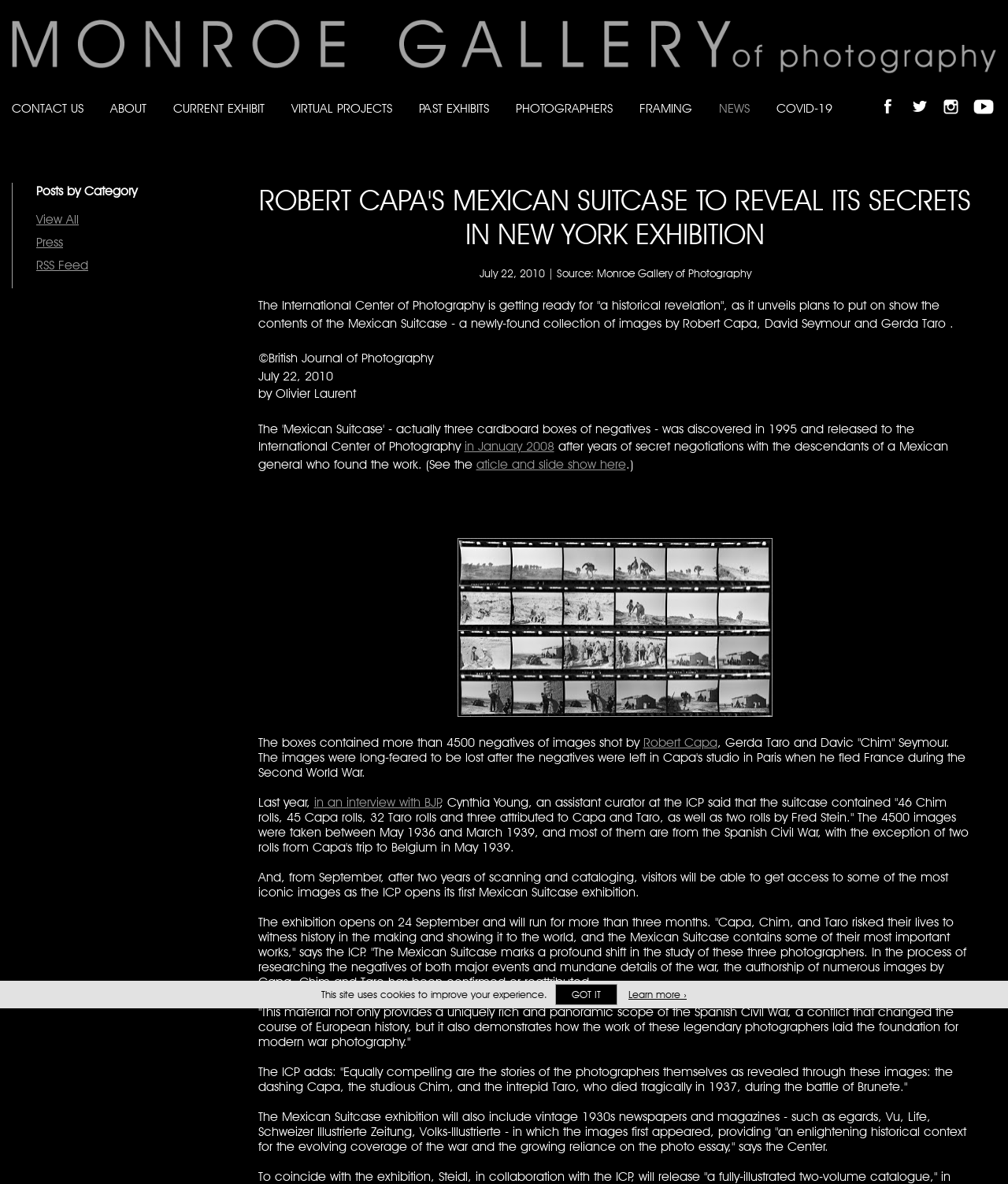From the element description Contact Us, predict the bounding box coordinates of the UI element. The coordinates must be specified in the format (top-left x, top-left y, bottom-right x, bottom-right y) and should be within the 0 to 1 range.

[0.012, 0.078, 0.096, 0.104]